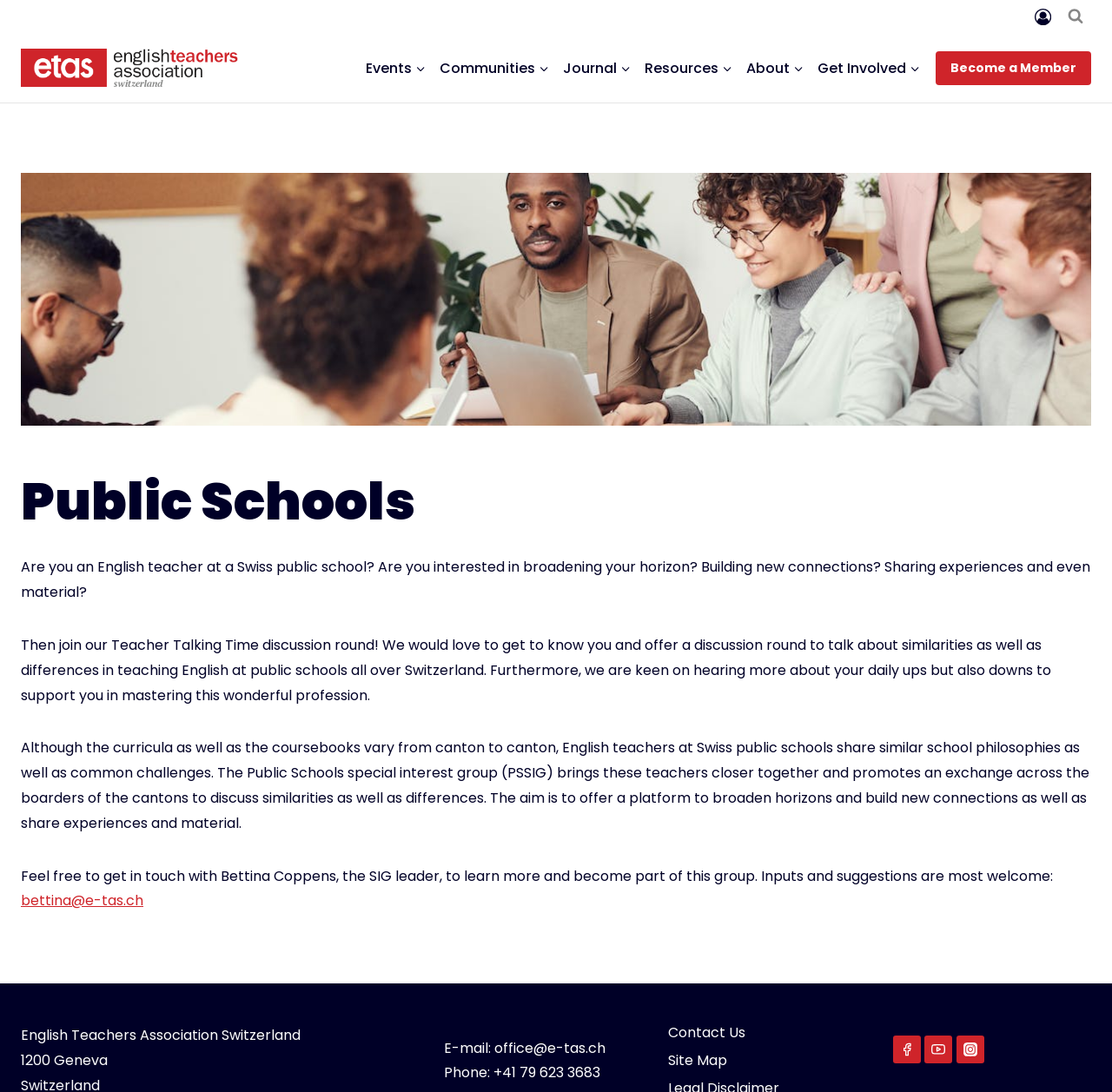Please identify the bounding box coordinates of the region to click in order to complete the given instruction: "Become a member". The coordinates should be four float numbers between 0 and 1, i.e., [left, top, right, bottom].

[0.842, 0.047, 0.981, 0.078]